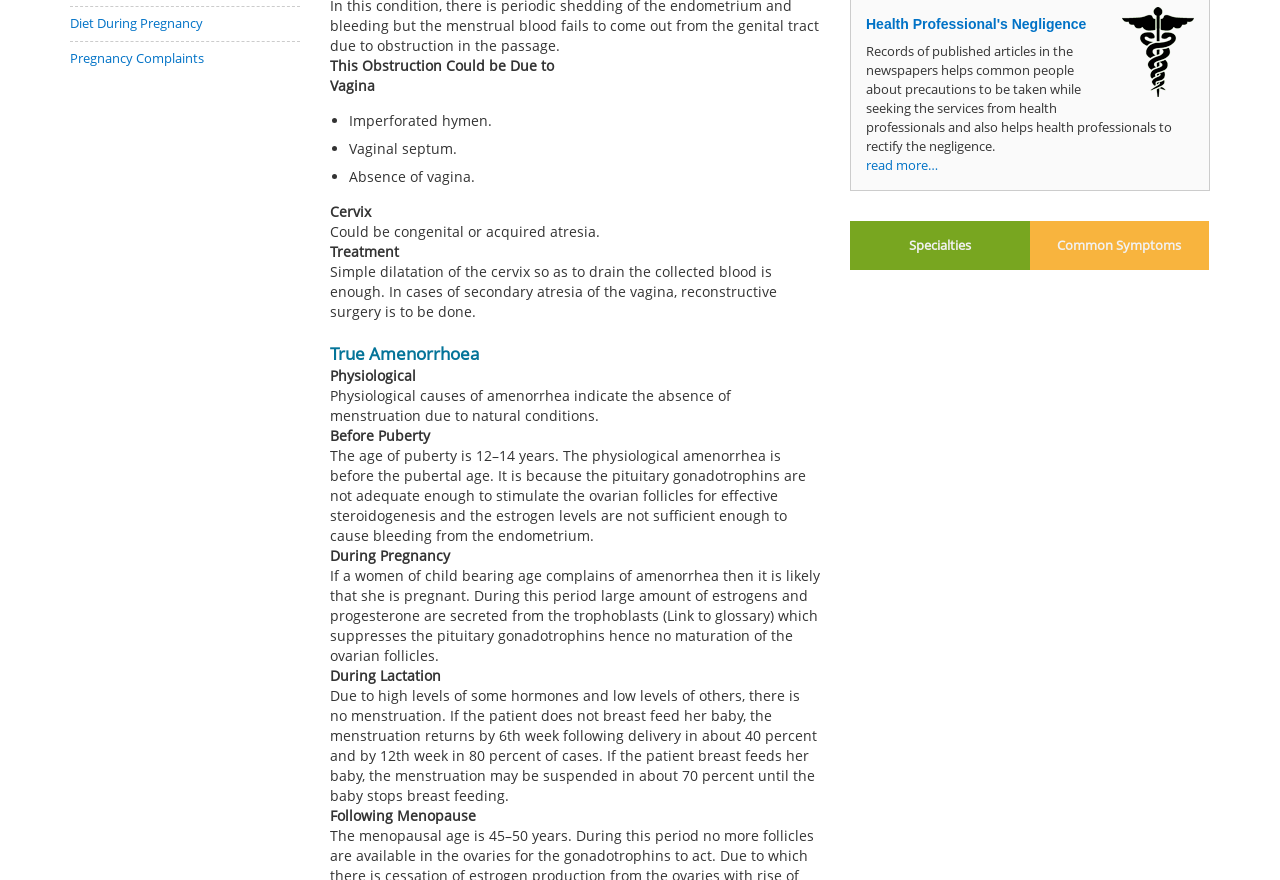Return the bounding box coordinates of the UI element that corresponds to this description: "The Menstruation Cycle". The coordinates must be given as four float numbers in the range of 0 and 1, [left, top, right, bottom].

[0.055, 0.795, 0.165, 0.814]